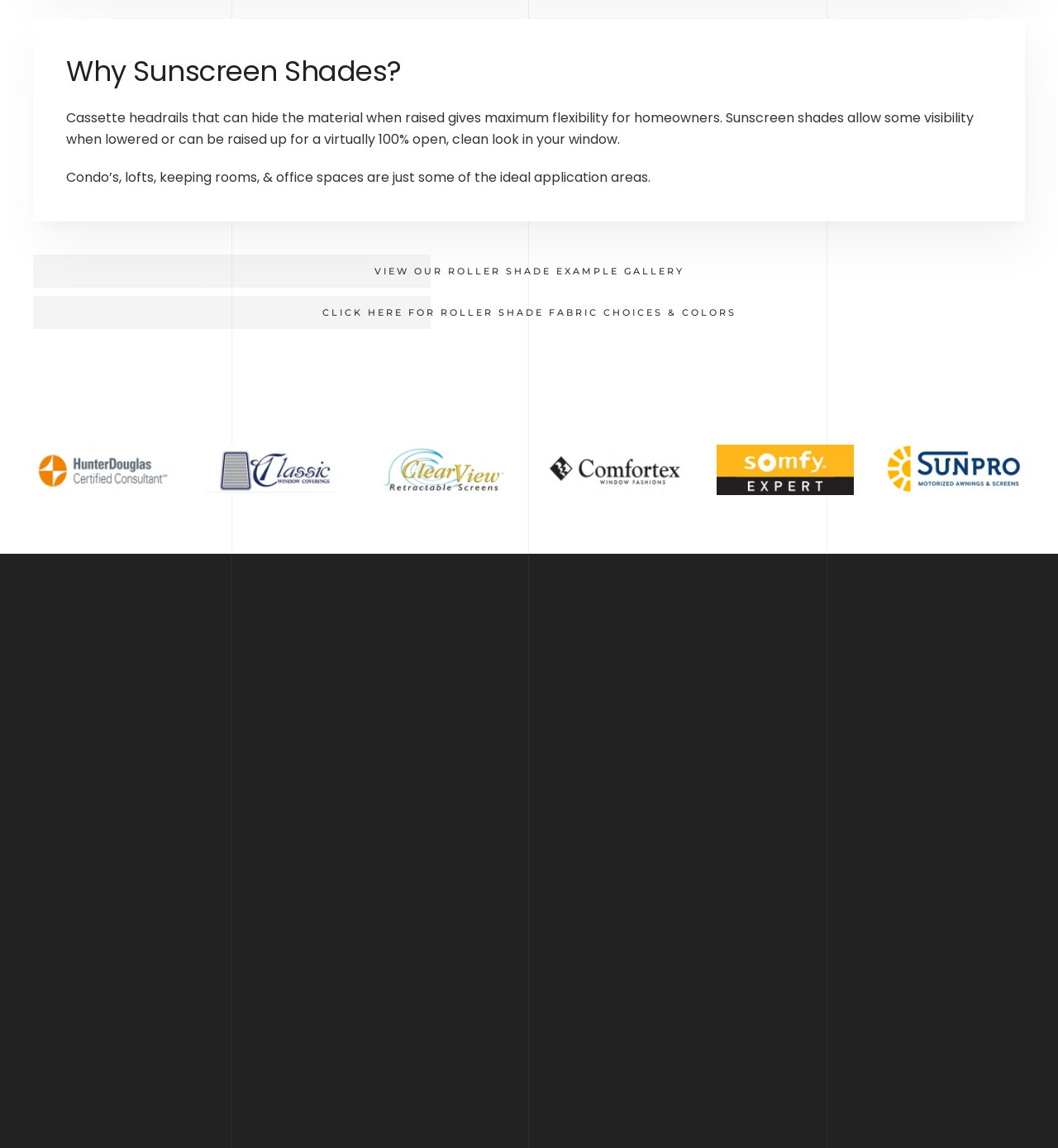Determine the bounding box coordinates for the element that should be clicked to follow this instruction: "Get directions to Peachtree Blinds of Atlanta". The coordinates should be given as four float numbers between 0 and 1, in the format [left, top, right, bottom].

[0.031, 0.592, 0.225, 0.614]